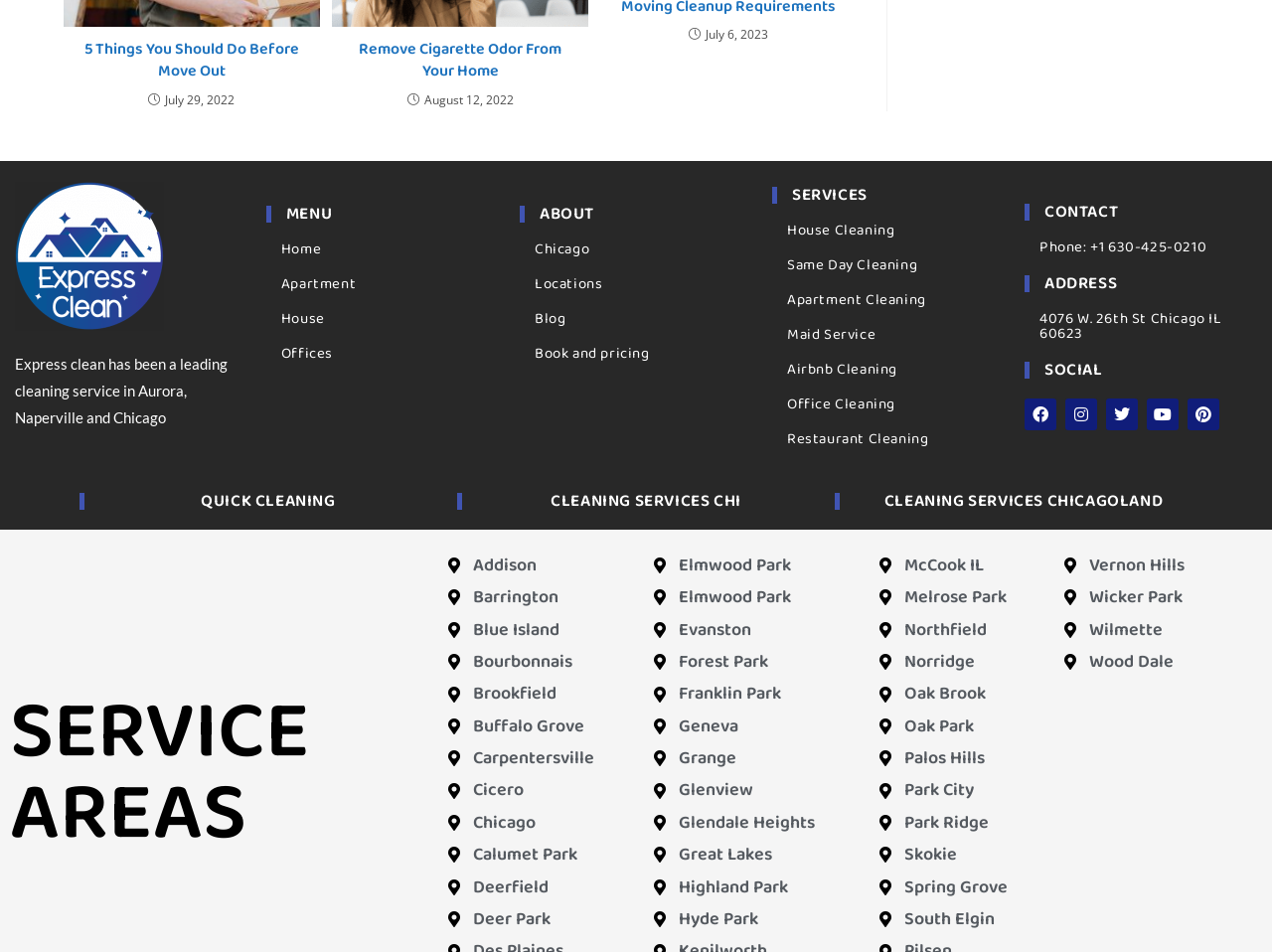Find the bounding box coordinates for the element described here: "Maid Service".

[0.619, 0.339, 0.688, 0.364]